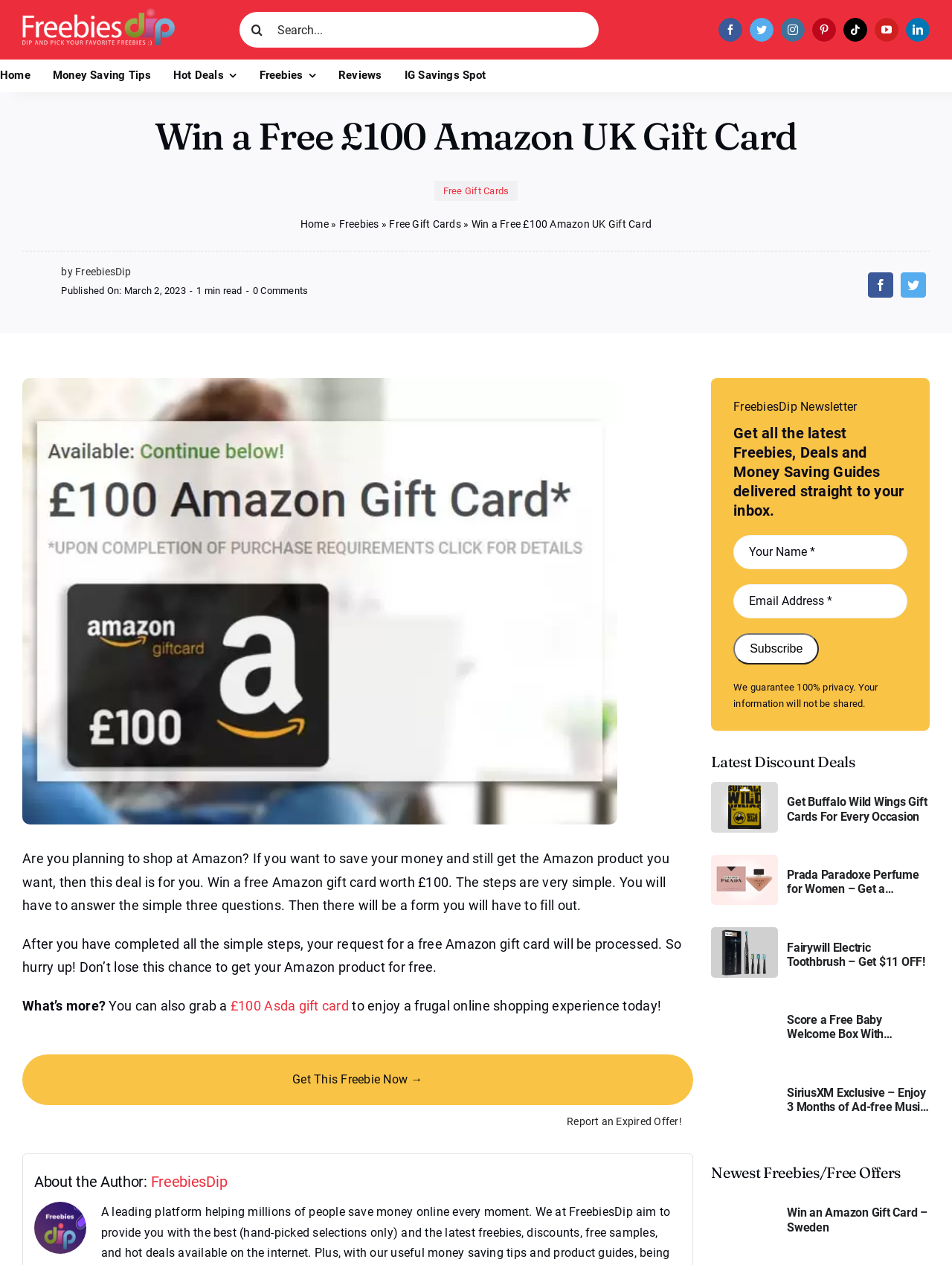Could you provide the bounding box coordinates for the portion of the screen to click to complete this instruction: "Win a free £100 Amazon UK gift card"?

[0.023, 0.672, 0.703, 0.722]